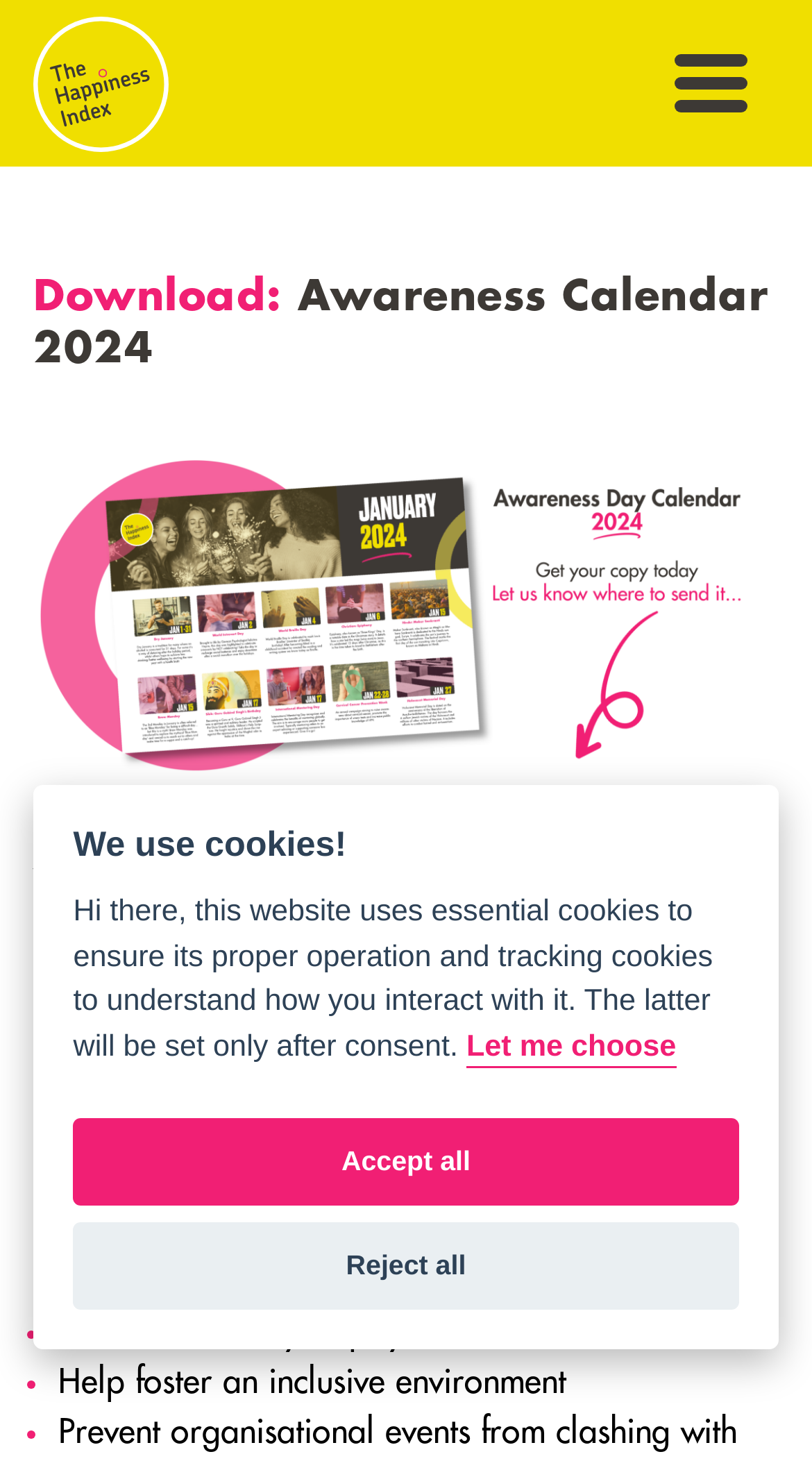Please answer the following question using a single word or phrase: 
What is the purpose of the calendar?

Promote diversity and inclusion